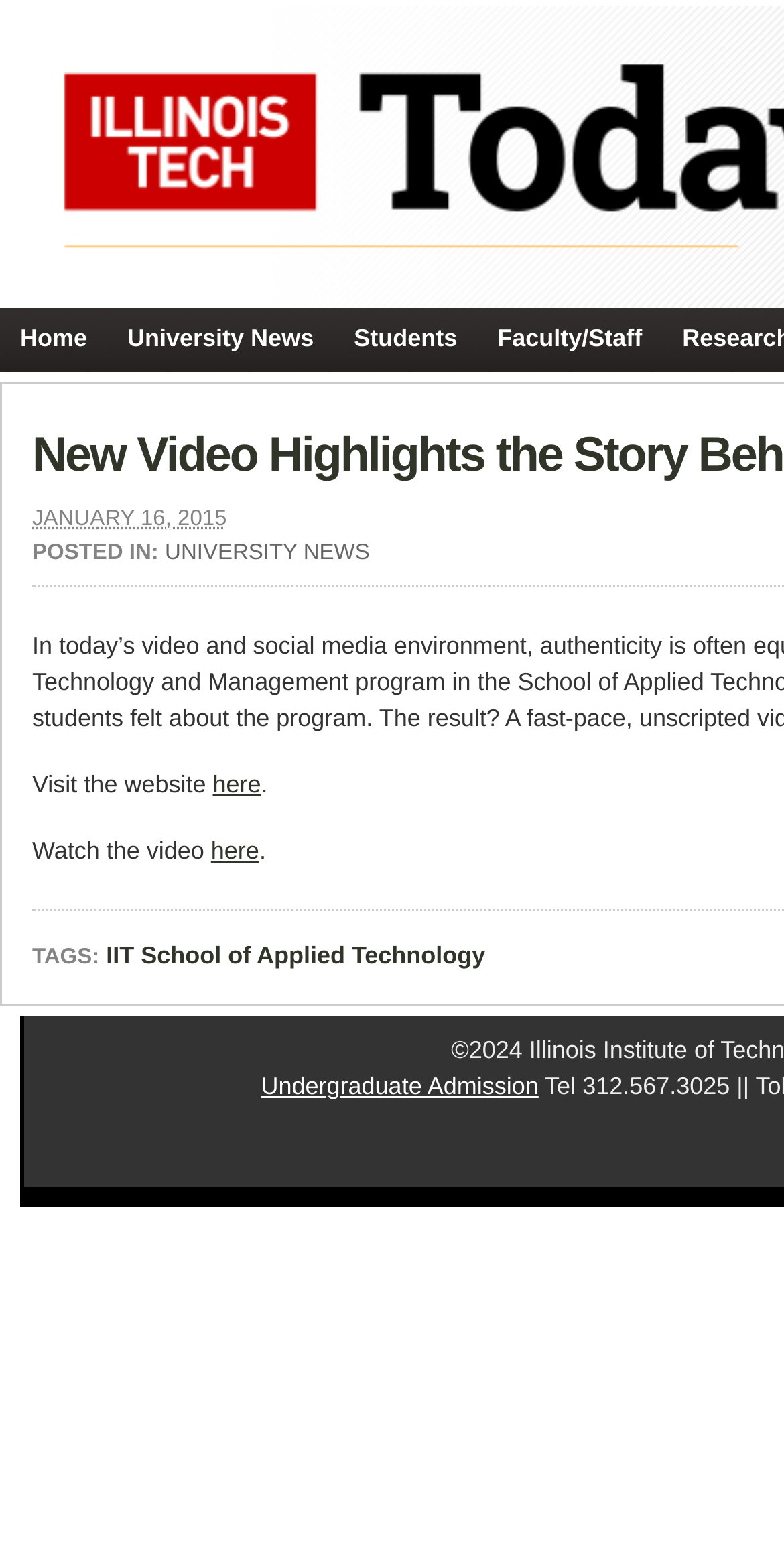What is the date of the post?
Provide a detailed and well-explained answer to the question.

I found the date of the post by looking at the StaticText element with the content 'JANUARY 16, 2015', which is located below the top navigation bar.